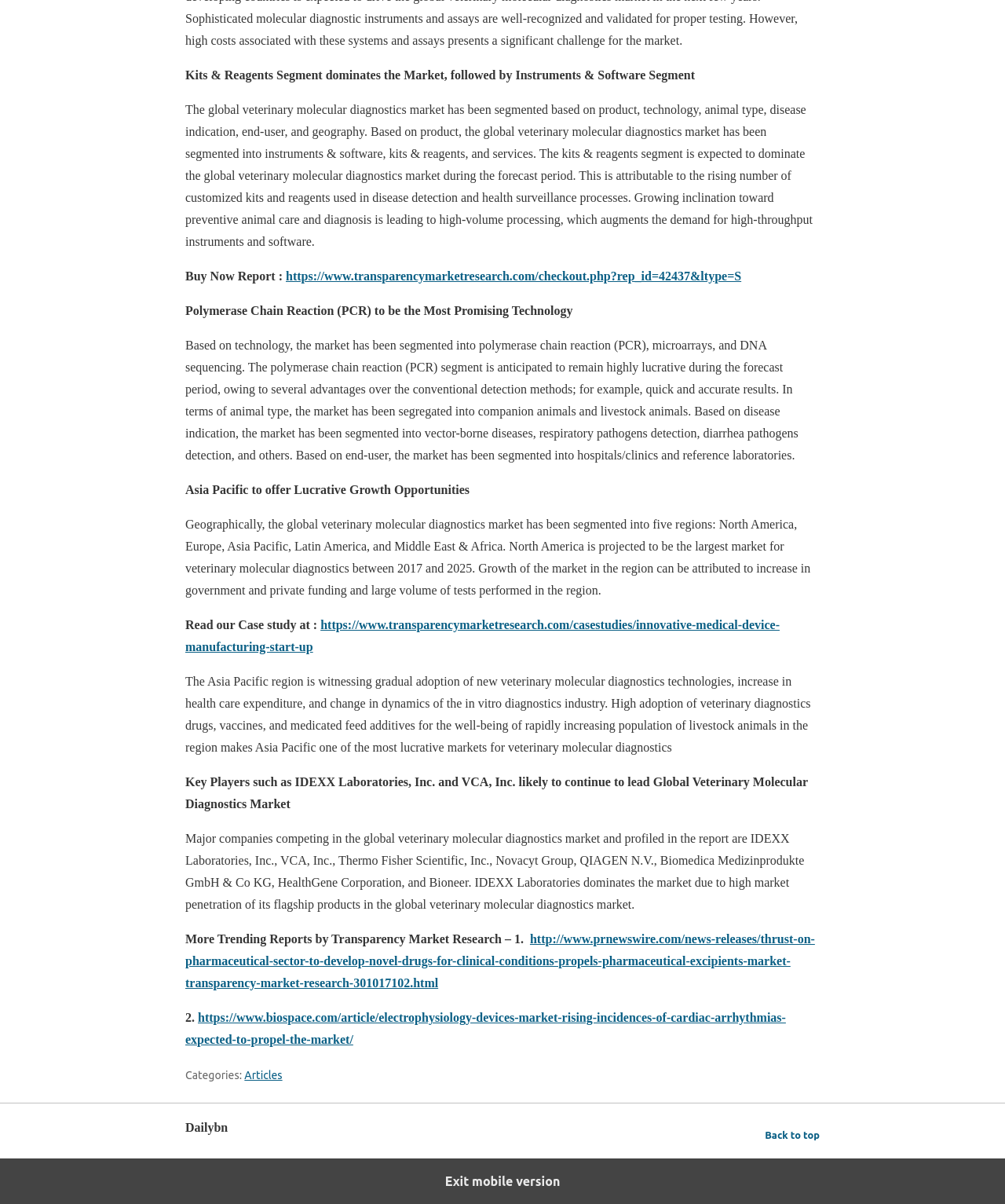Identify the coordinates of the bounding box for the element described below: "Exit mobile version". Return the coordinates as four float numbers between 0 and 1: [left, top, right, bottom].

[0.0, 0.962, 1.0, 1.0]